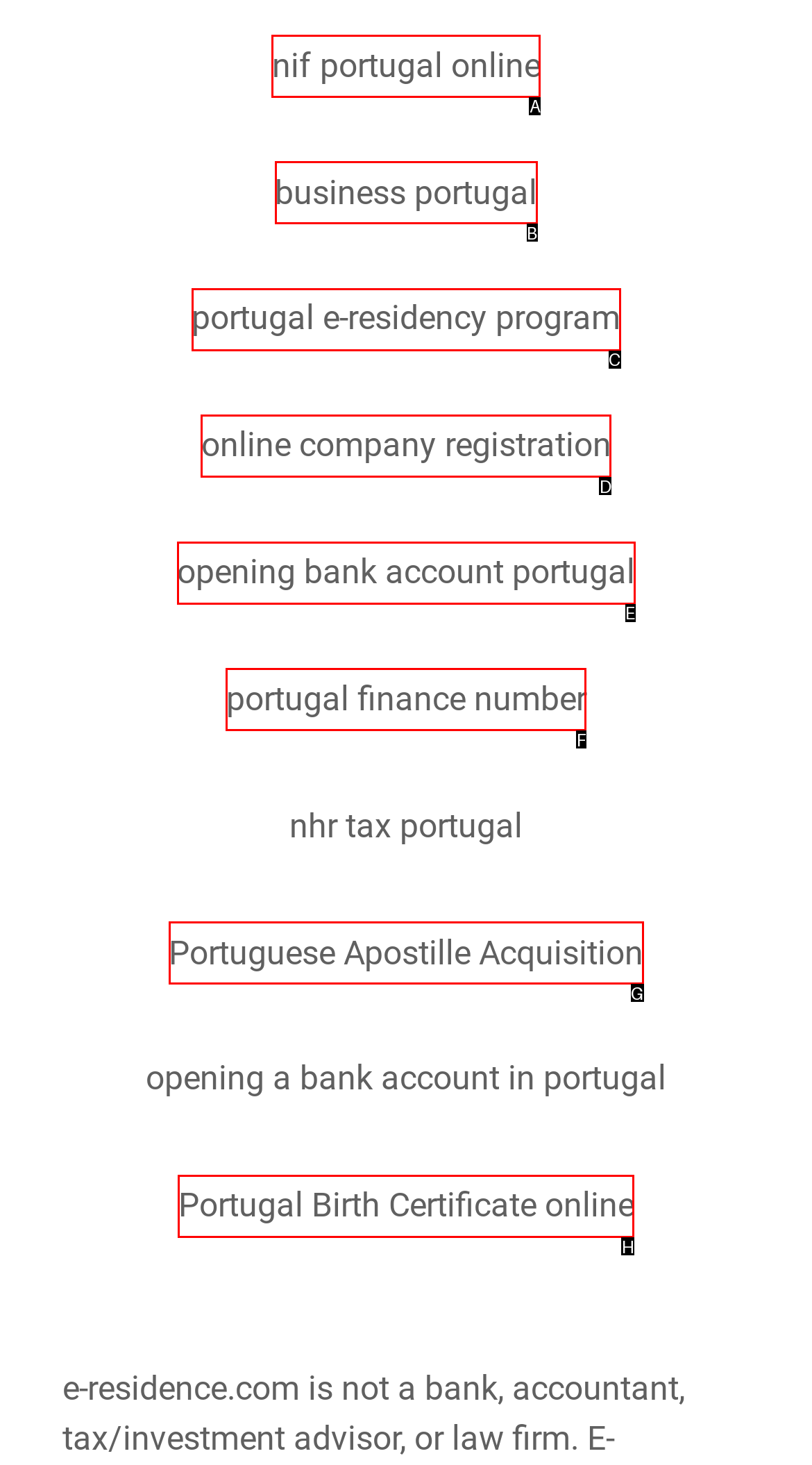Identify the correct UI element to click for this instruction: get a portugal finance number
Respond with the appropriate option's letter from the provided choices directly.

F